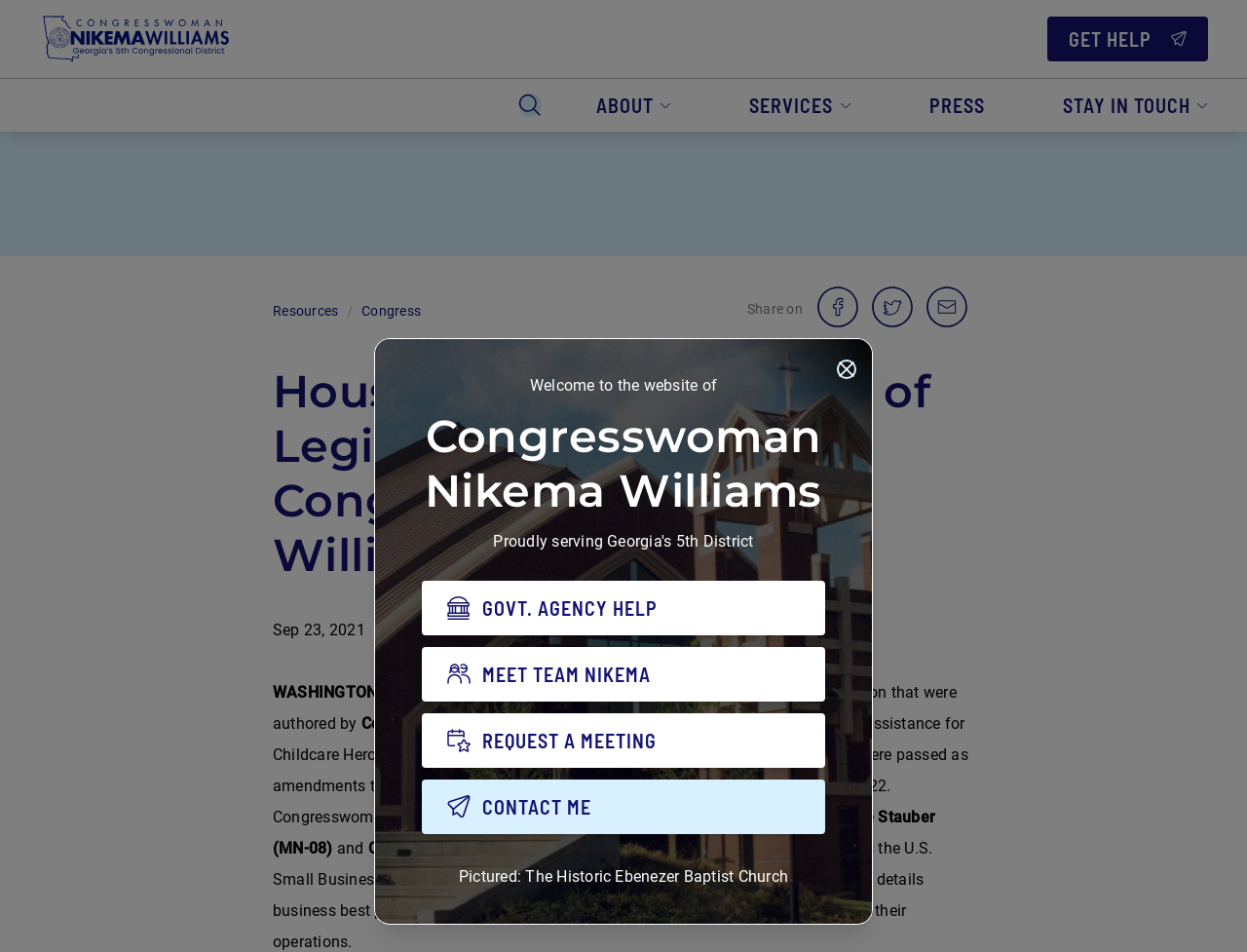Extract the bounding box coordinates for the described element: "Get Help". The coordinates should be represented as four float numbers between 0 and 1: [left, top, right, bottom].

[0.84, 0.017, 0.969, 0.064]